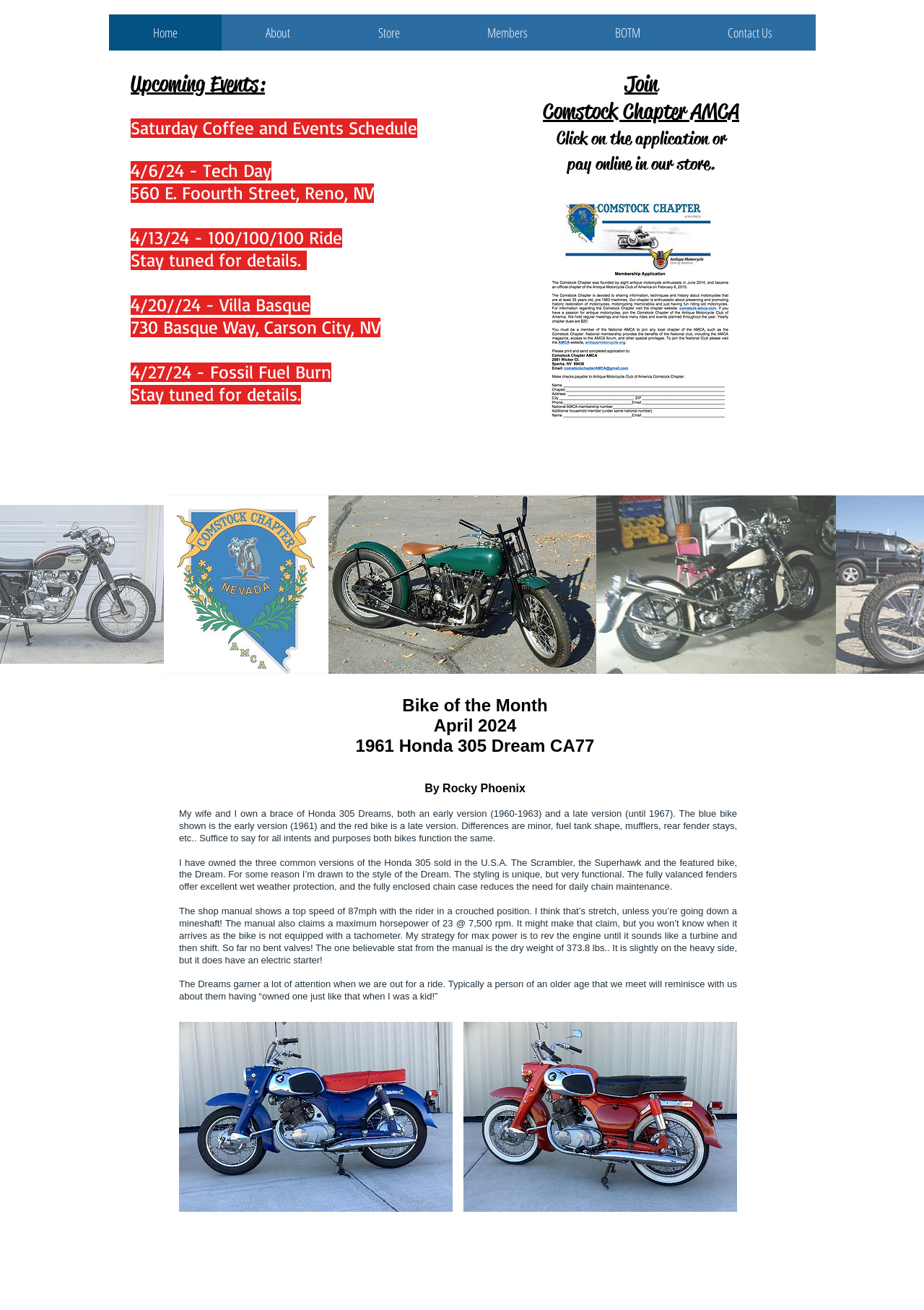How can someone join Comstock Chapter AMCA?
Provide a detailed answer to the question using information from the image.

The webpage provides instructions on how to join Comstock Chapter AMCA, stating 'Click on the application or pay online in our store', implying that one can join by either clicking on an application or making an online payment in the store section of the website.